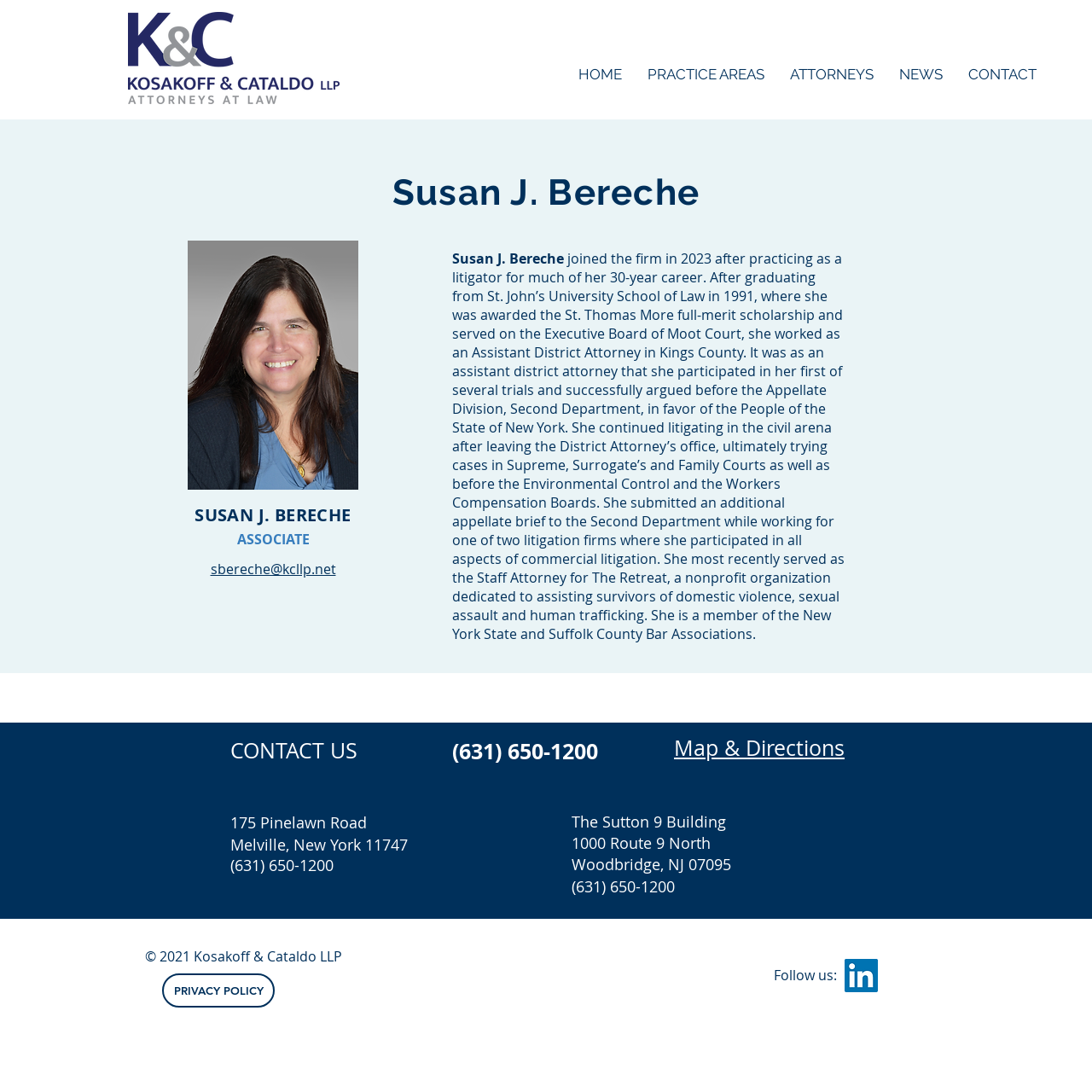What social media platform is available for following?
Examine the screenshot and reply with a single word or phrase.

LinkedIn